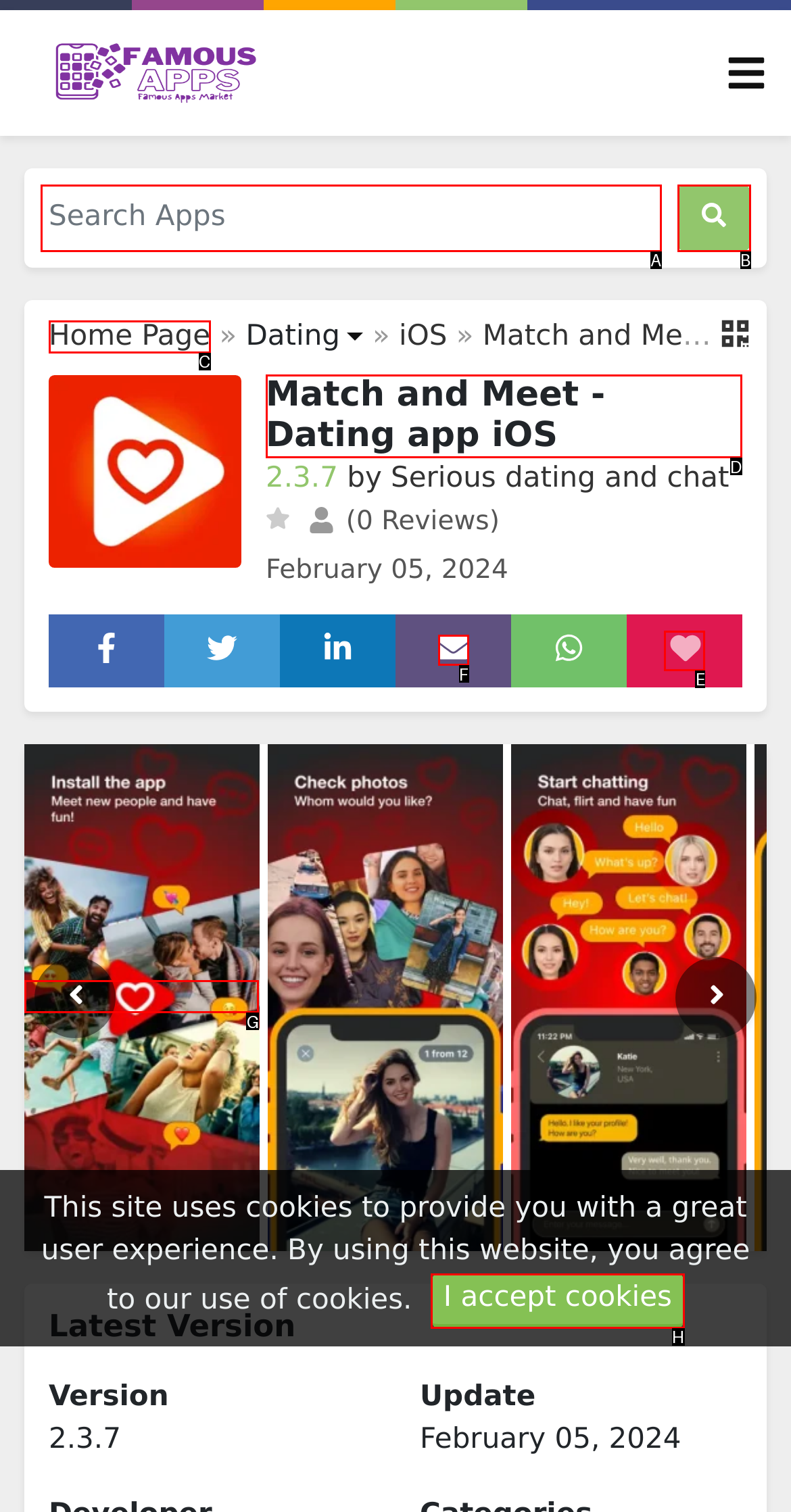Choose the letter of the option you need to click to View dating app details. Answer with the letter only.

D